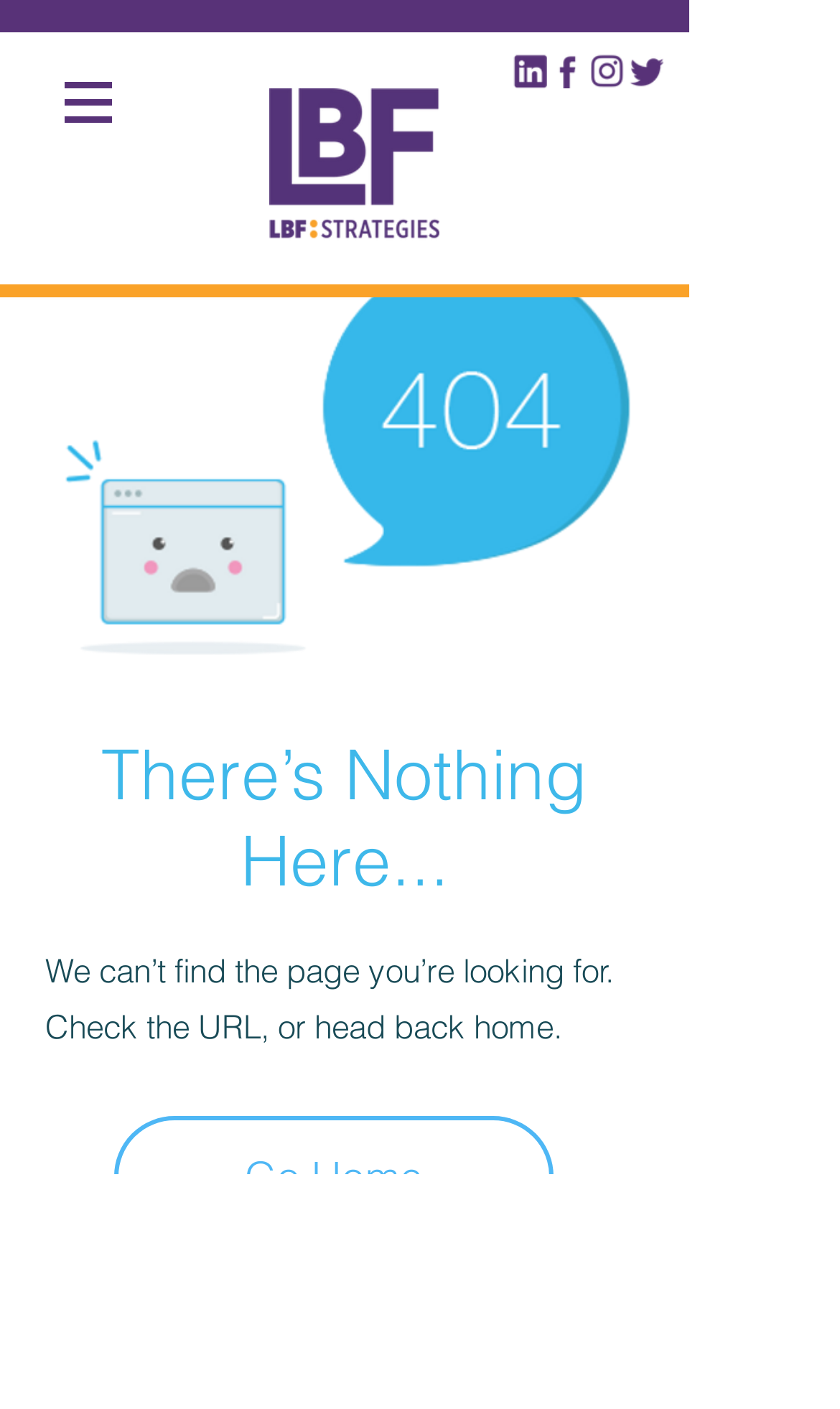What is the logo of the website?
Observe the image and answer the question with a one-word or short phrase response.

LBF Strategies Logo